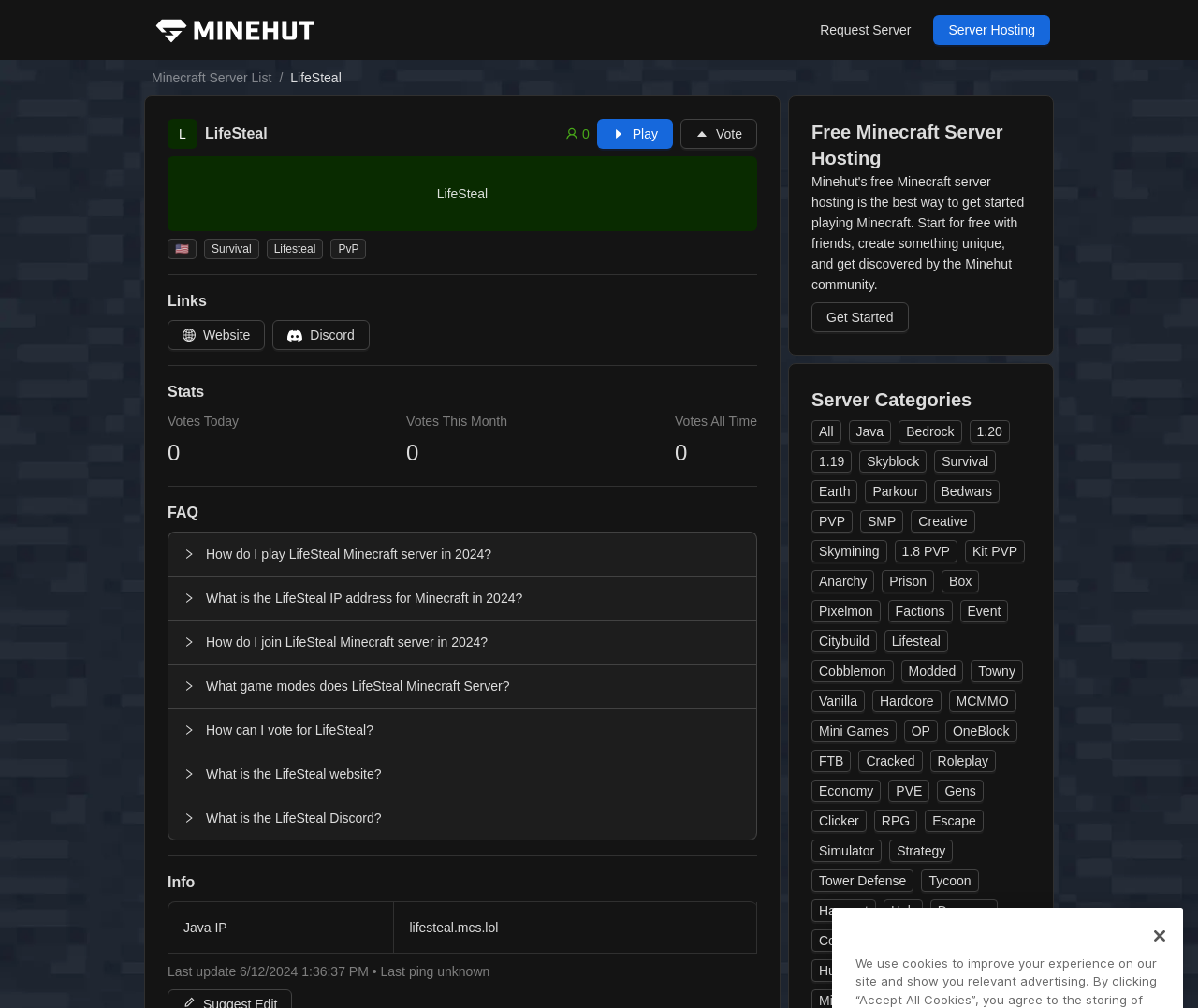What is the country where the server is located?
Look at the image and provide a detailed response to the question.

The country where the server is located can be found in the element with the text 'United States' which is located below the server name and has a flag icon.